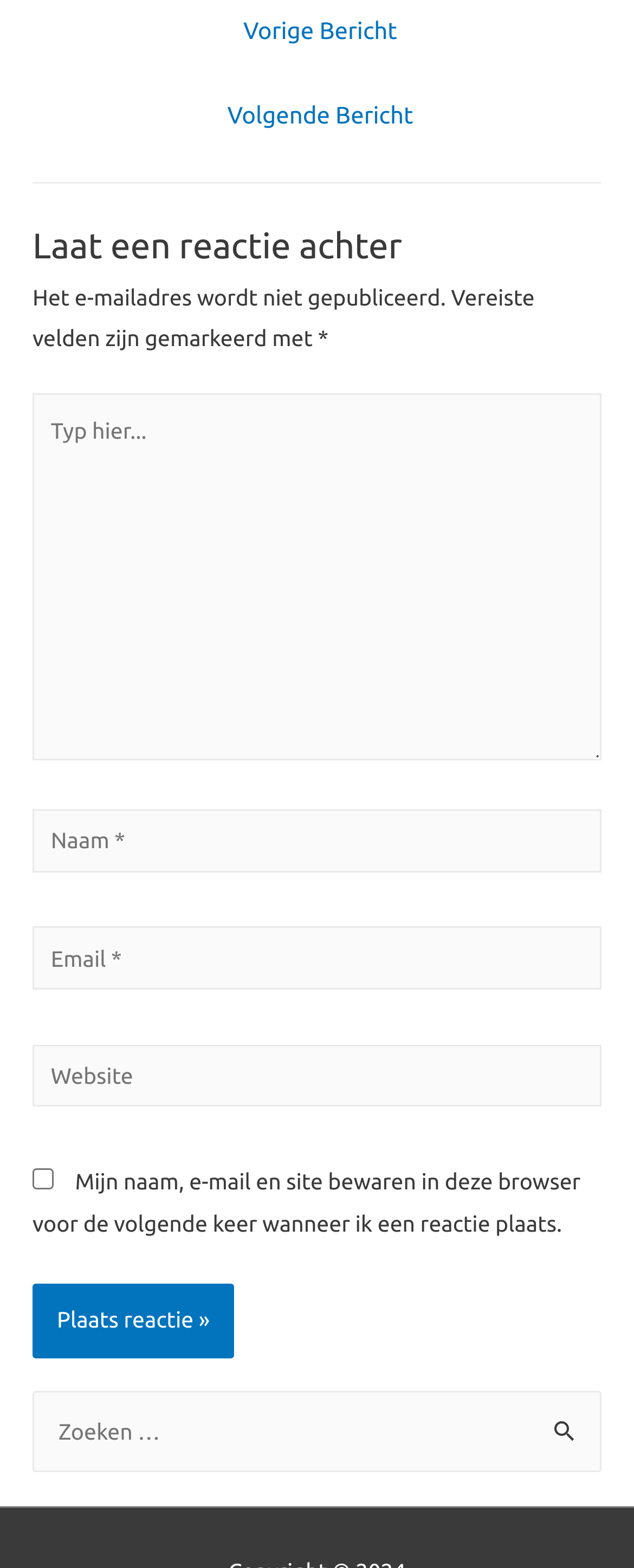What is the button 'Plaats reactie »' for?
Relying on the image, give a concise answer in one word or a brief phrase.

To post a comment